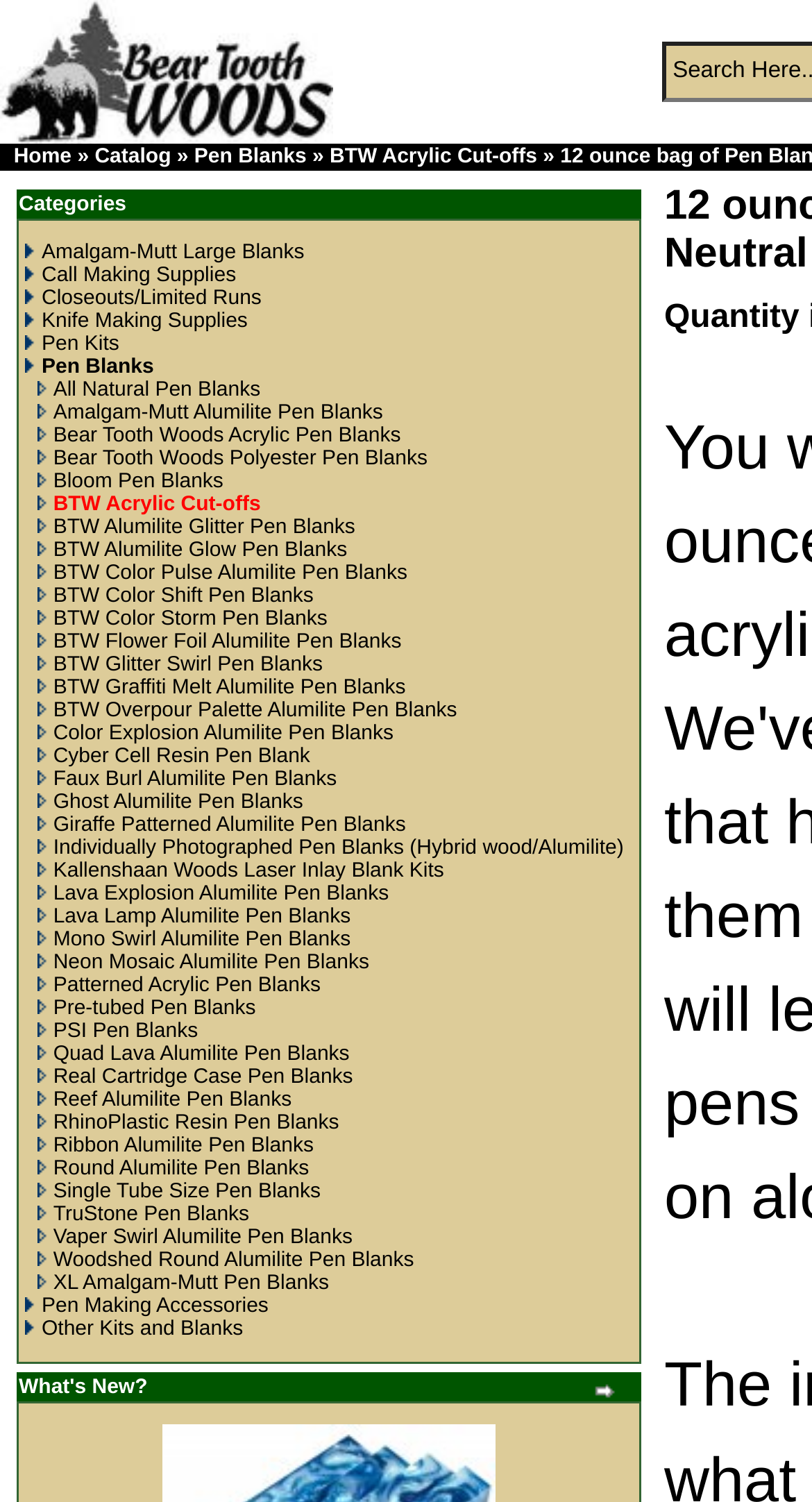Using the webpage screenshot and the element description TruStone Pen Blanks, determine the bounding box coordinates. Specify the coordinates in the format (top-left x, top-left y, bottom-right x, bottom-right y) with values ranging from 0 to 1.

[0.045, 0.801, 0.307, 0.817]